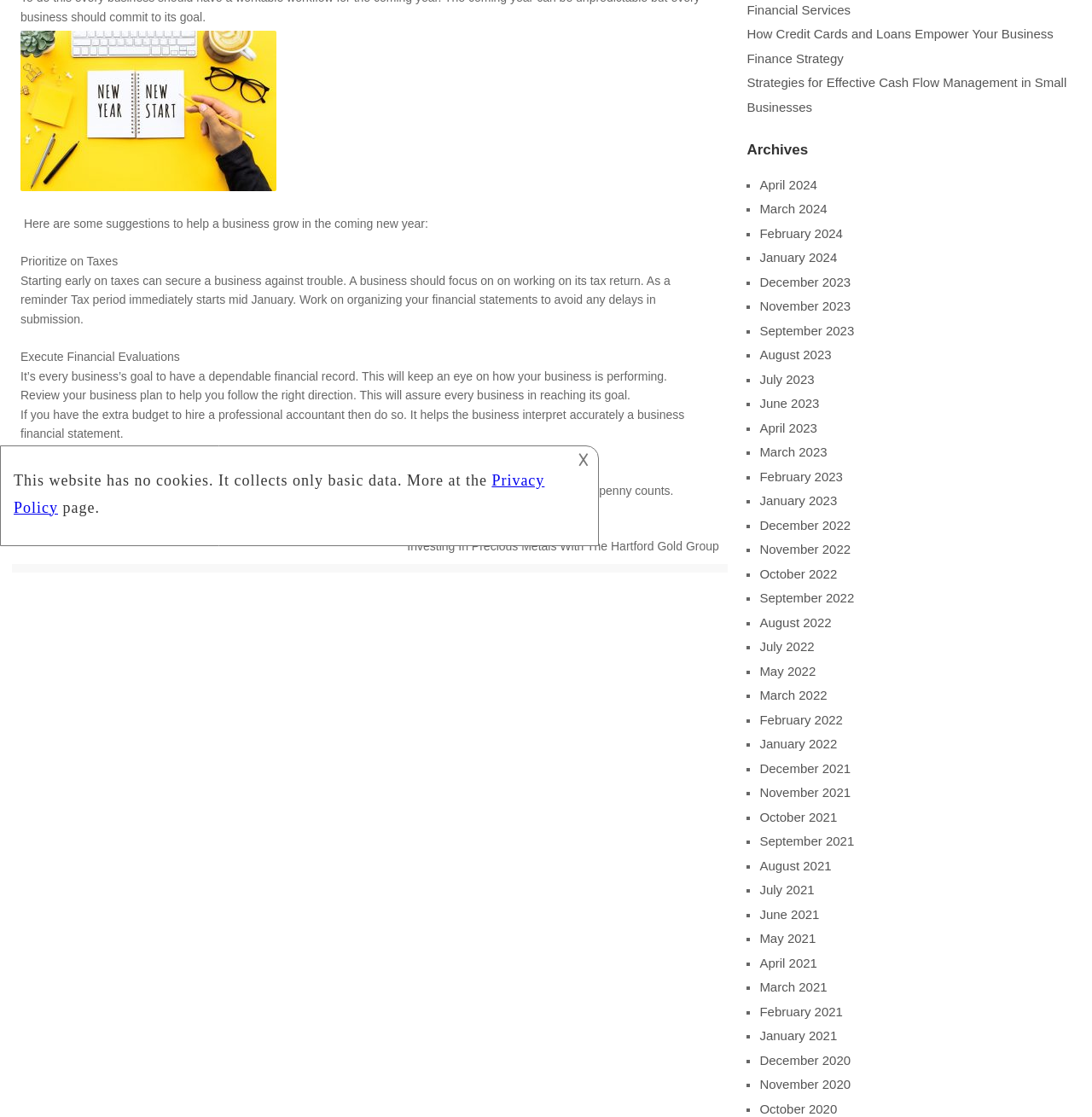Extract the bounding box coordinates for the described element: "𐌢". The coordinates should be represented as four float numbers between 0 and 1: [left, top, right, bottom].

[0.529, 0.403, 0.544, 0.42]